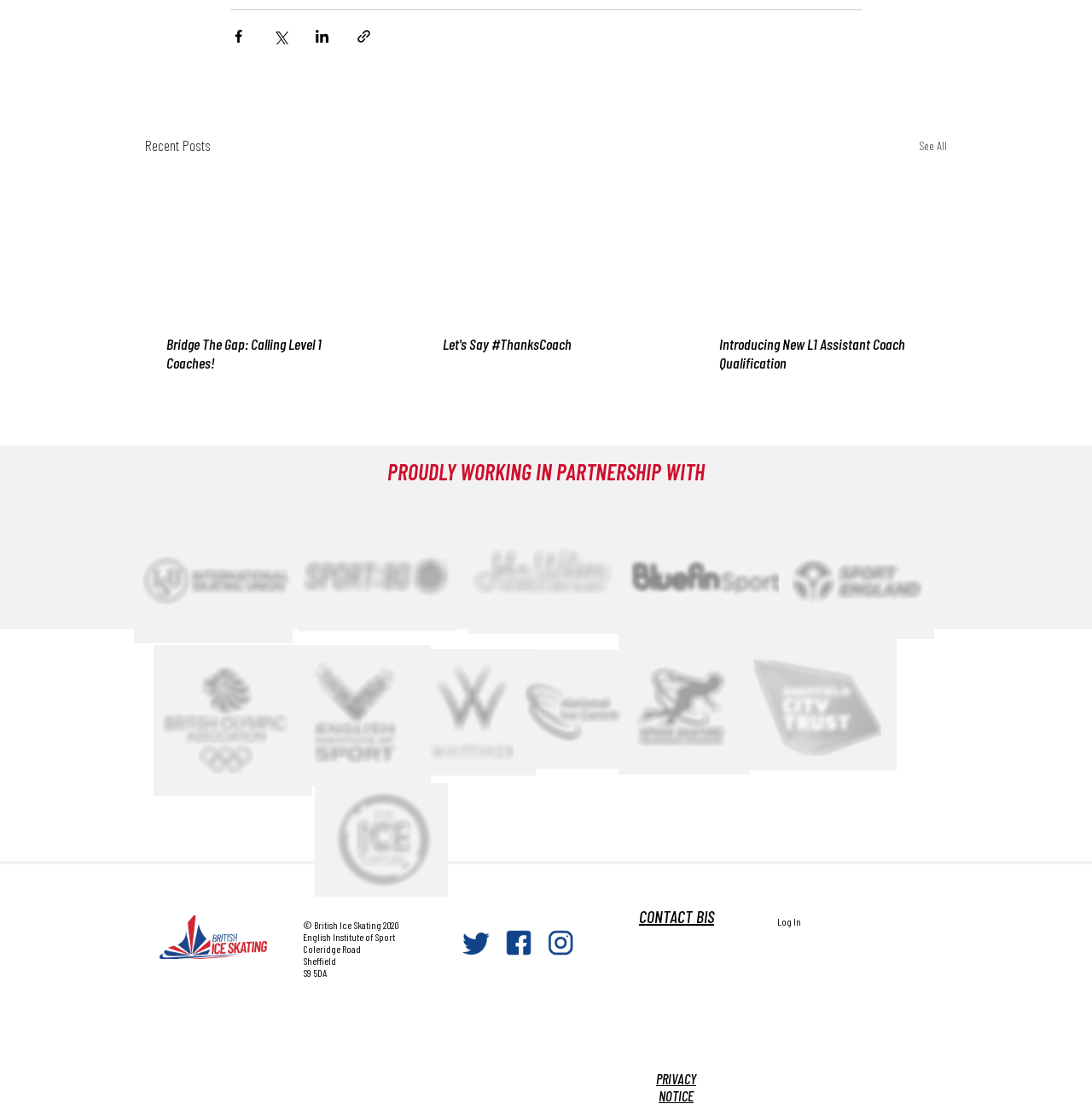Identify the bounding box coordinates of the region I need to click to complete this instruction: "Read the article 'Bridge The Gap: Calling Level 1 Coaches!'".

[0.152, 0.303, 0.34, 0.337]